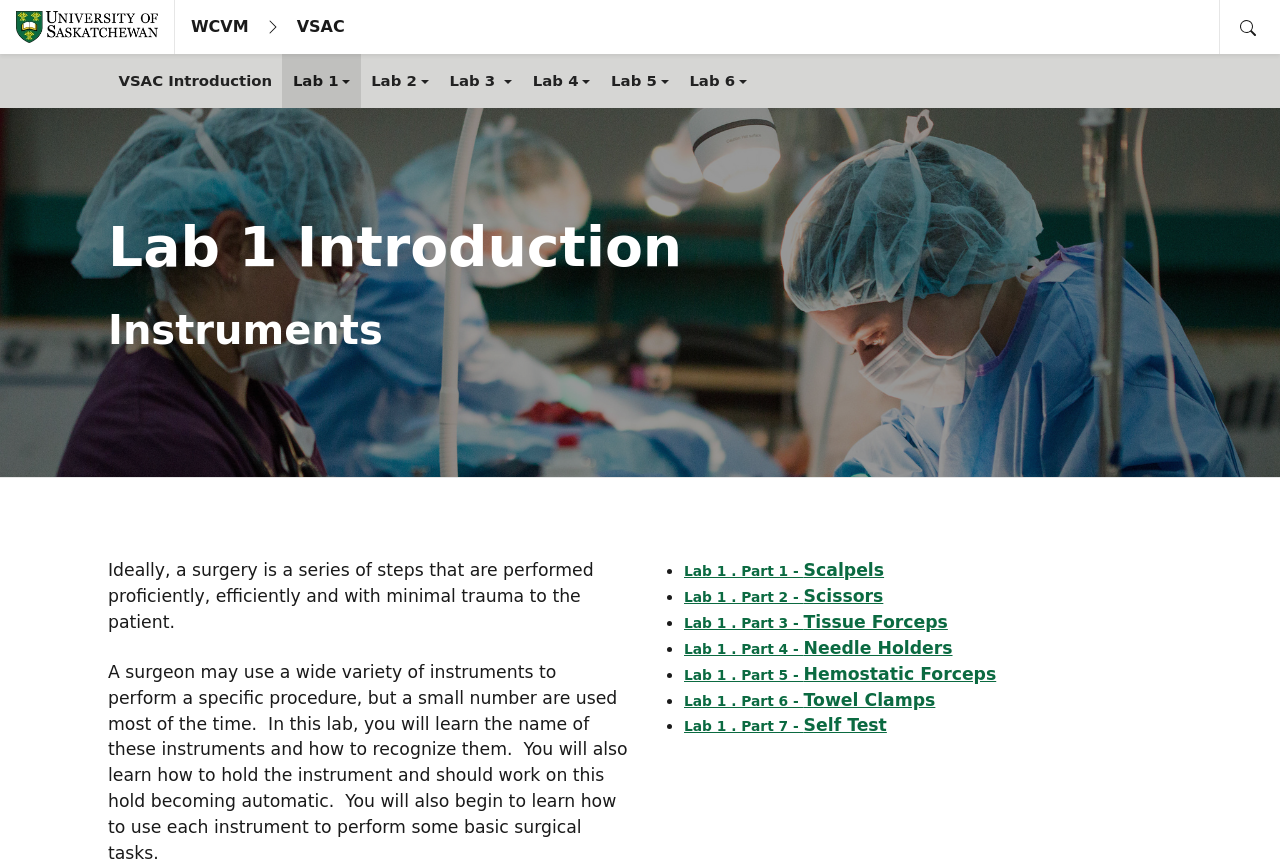Using the format (top-left x, top-left y, bottom-right x, bottom-right y), and given the element description, identify the bounding box coordinates within the screenshot: Lab 1

[0.221, 0.063, 0.282, 0.126]